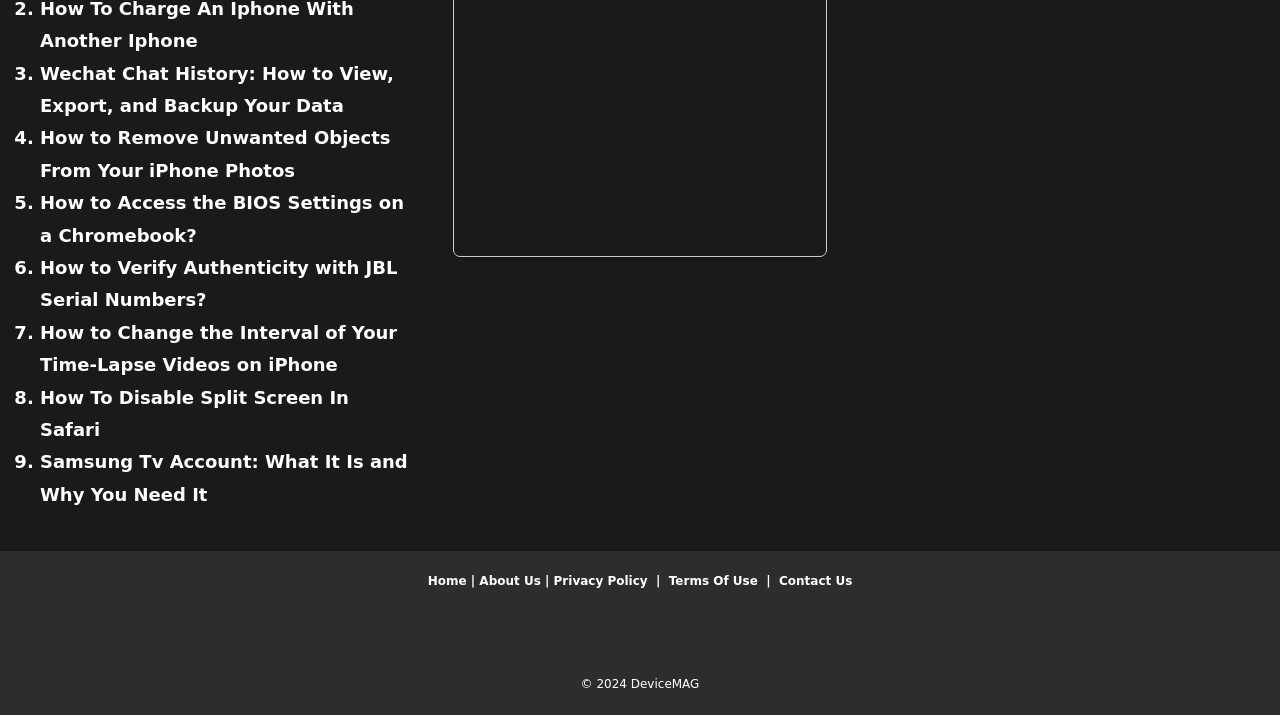Determine the bounding box coordinates of the clickable region to carry out the instruction: "View How to Remove Unwanted Objects From Your iPhone Photos article".

[0.031, 0.178, 0.305, 0.253]